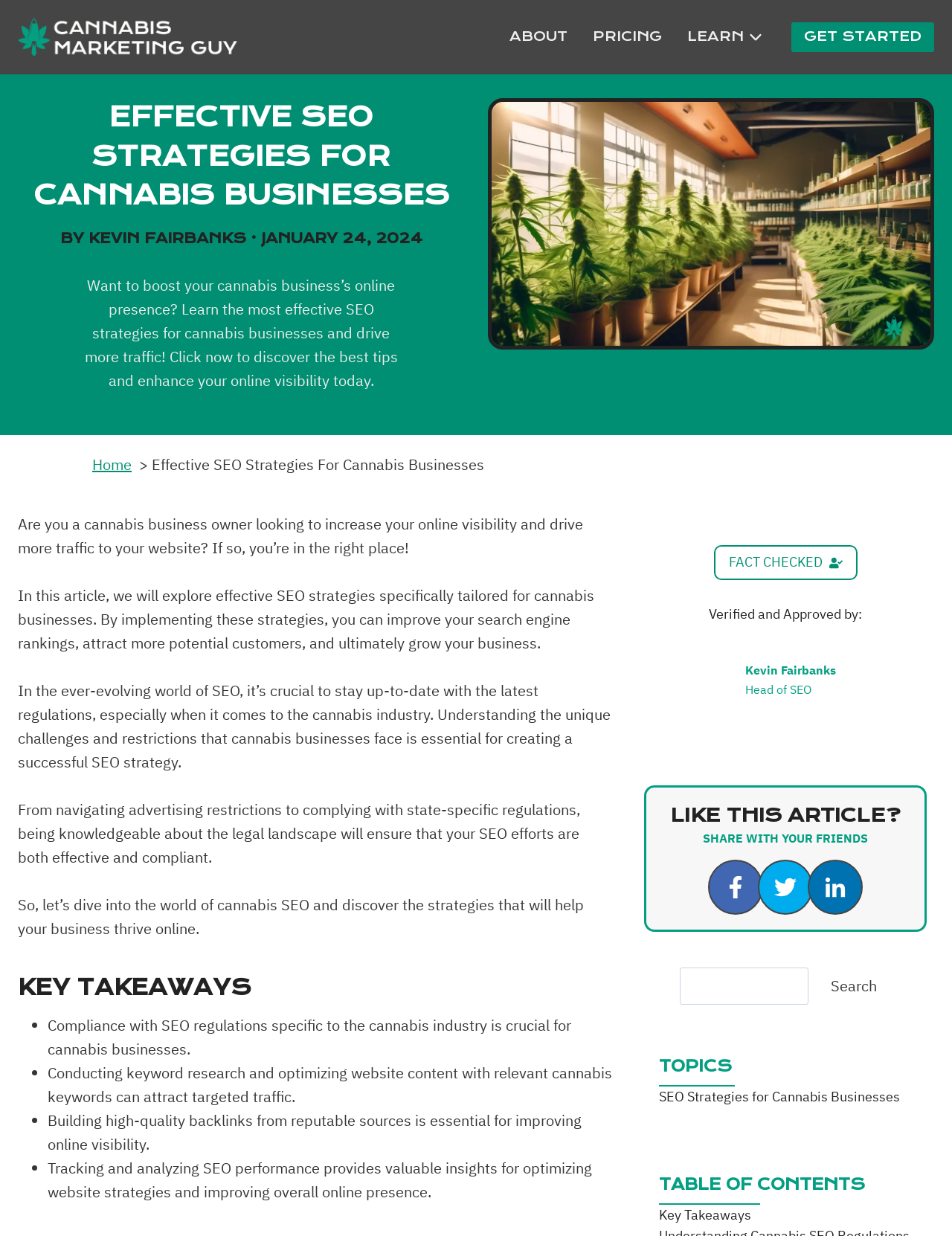Determine the bounding box coordinates of the target area to click to execute the following instruction: "Navigate to the 'LEARN' page."

[0.709, 0.016, 0.808, 0.044]